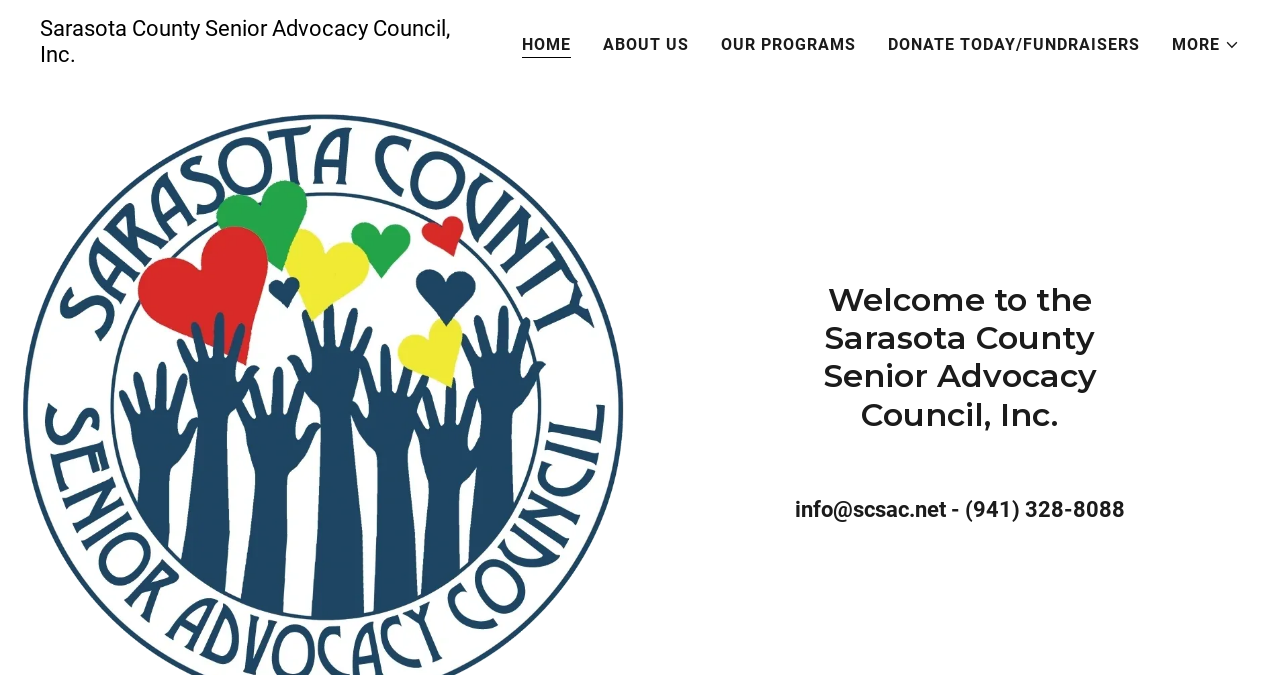Pinpoint the bounding box coordinates of the clickable element needed to complete the instruction: "learn about the organization". The coordinates should be provided as four float numbers between 0 and 1: [left, top, right, bottom].

[0.466, 0.04, 0.543, 0.093]